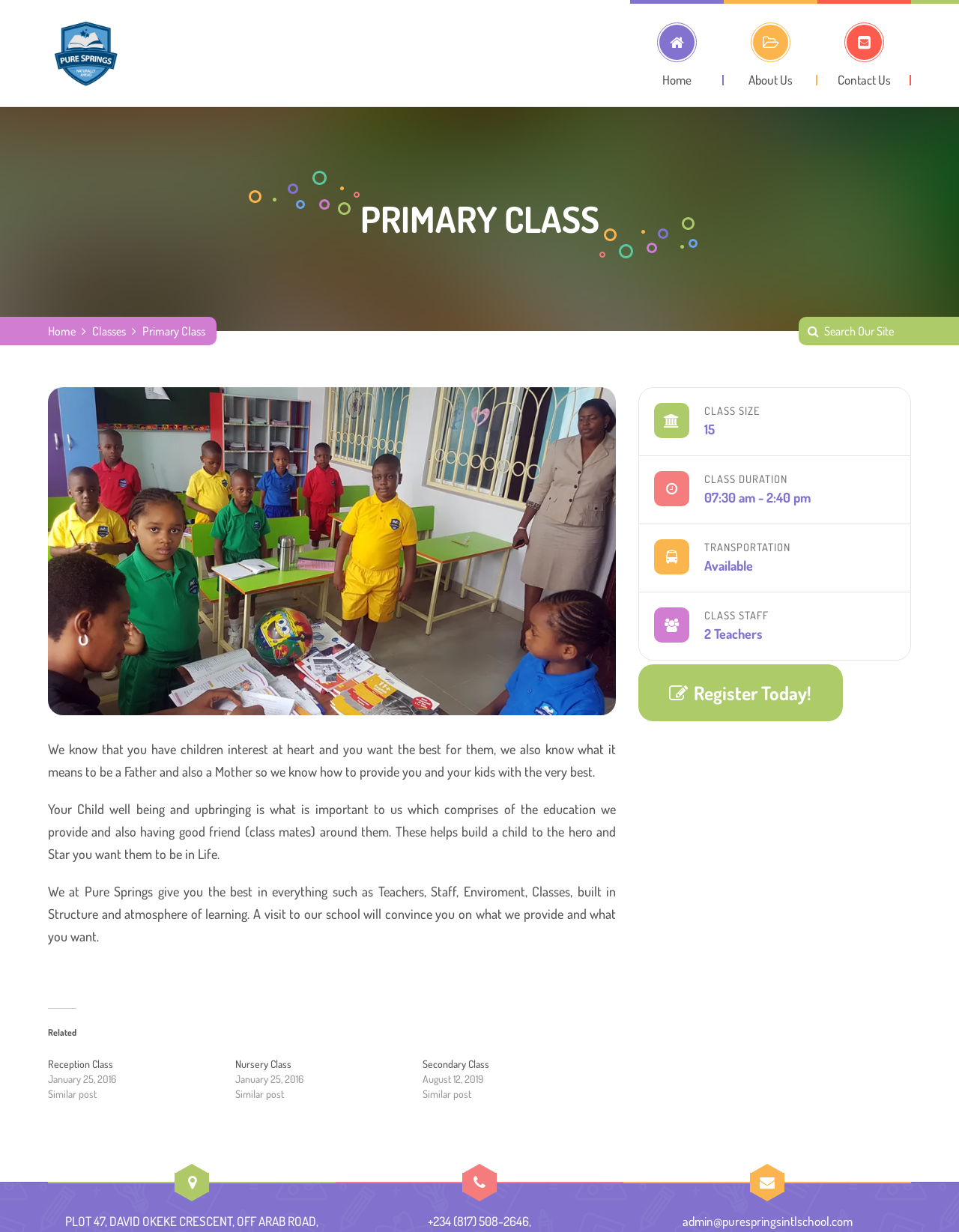Please find the bounding box coordinates of the element that you should click to achieve the following instruction: "Contact the school via email". The coordinates should be presented as four float numbers between 0 and 1: [left, top, right, bottom].

[0.711, 0.985, 0.889, 0.998]